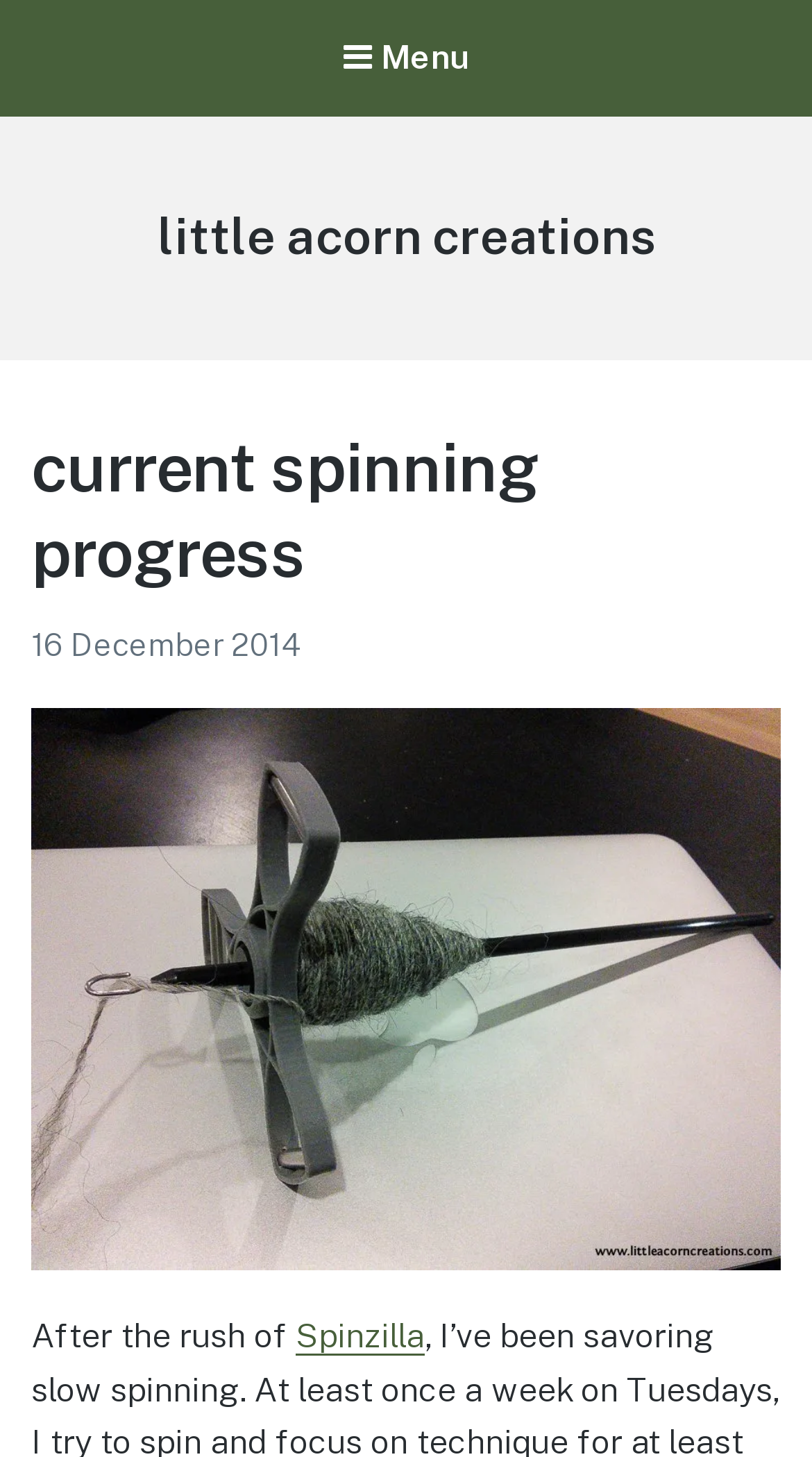Determine the bounding box coordinates for the UI element with the following description: "little acorn creations". The coordinates should be four float numbers between 0 and 1, represented as [left, top, right, bottom].

[0.194, 0.141, 0.806, 0.181]